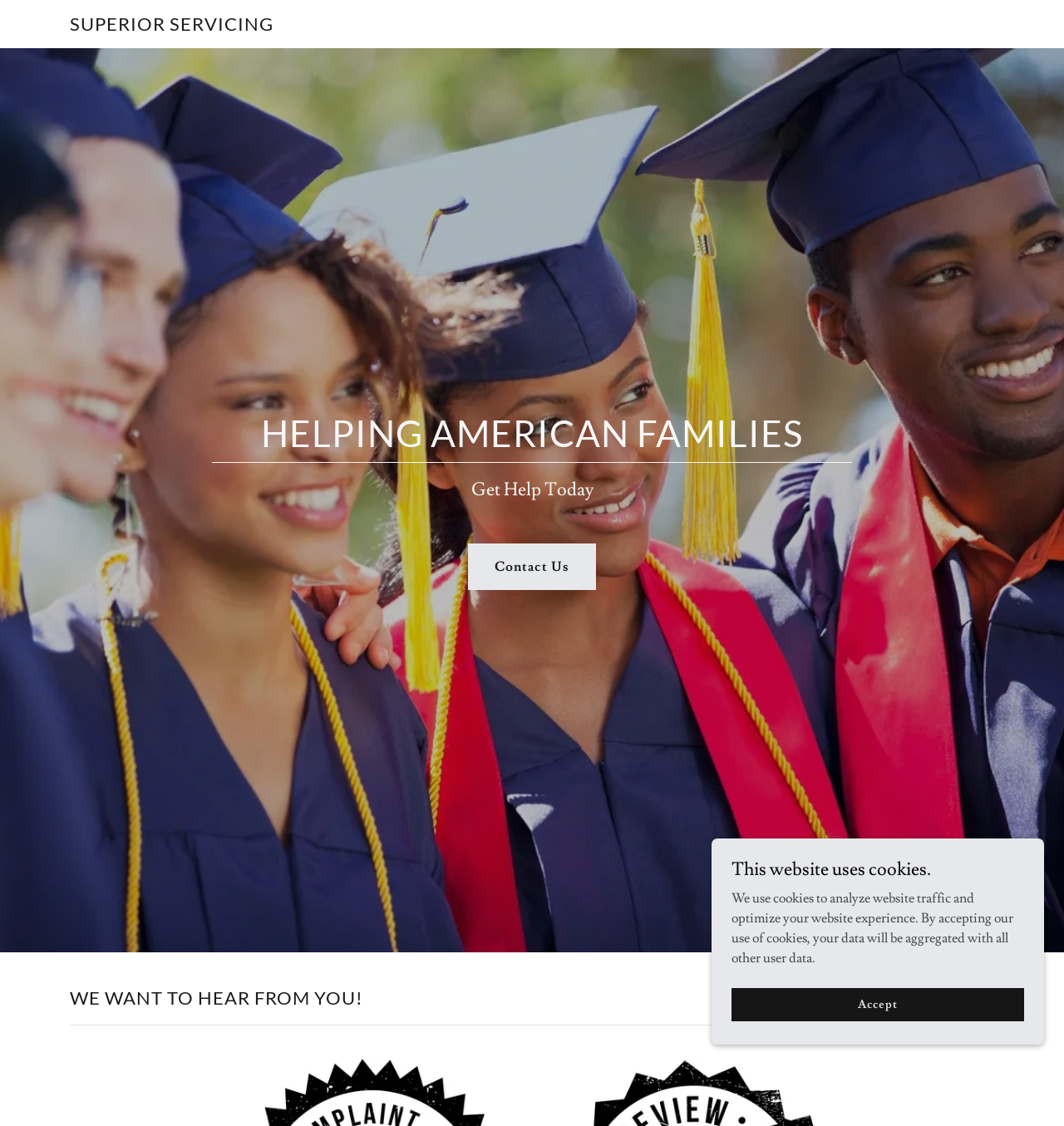Give a detailed explanation of the elements present on the webpage.

The webpage is titled "Superior Servicing" and has a prominent heading "HELPING AMERICAN FAMILIES" at the top center of the page. Below this heading, there is a call-to-action button "Get Help Today" positioned at the top right section of the page. 

To the right of the "Superior Servicing" title, there is a menu link with the same text. At the very top of the page, there is a horizontal image spanning the entire width. 

Further down the page, there is a section with a heading "WE WANT TO HEAR FROM YOU!" positioned at the top left corner. 

At the bottom of the page, there is a notice about the website's use of cookies, which includes a paragraph of text explaining the purpose of the cookies and a link to "Accept" the terms. The notice is positioned at the bottom right section of the page. 

There are a total of 4 headings, 3 links, 2 images, and 2 static text elements on the webpage.